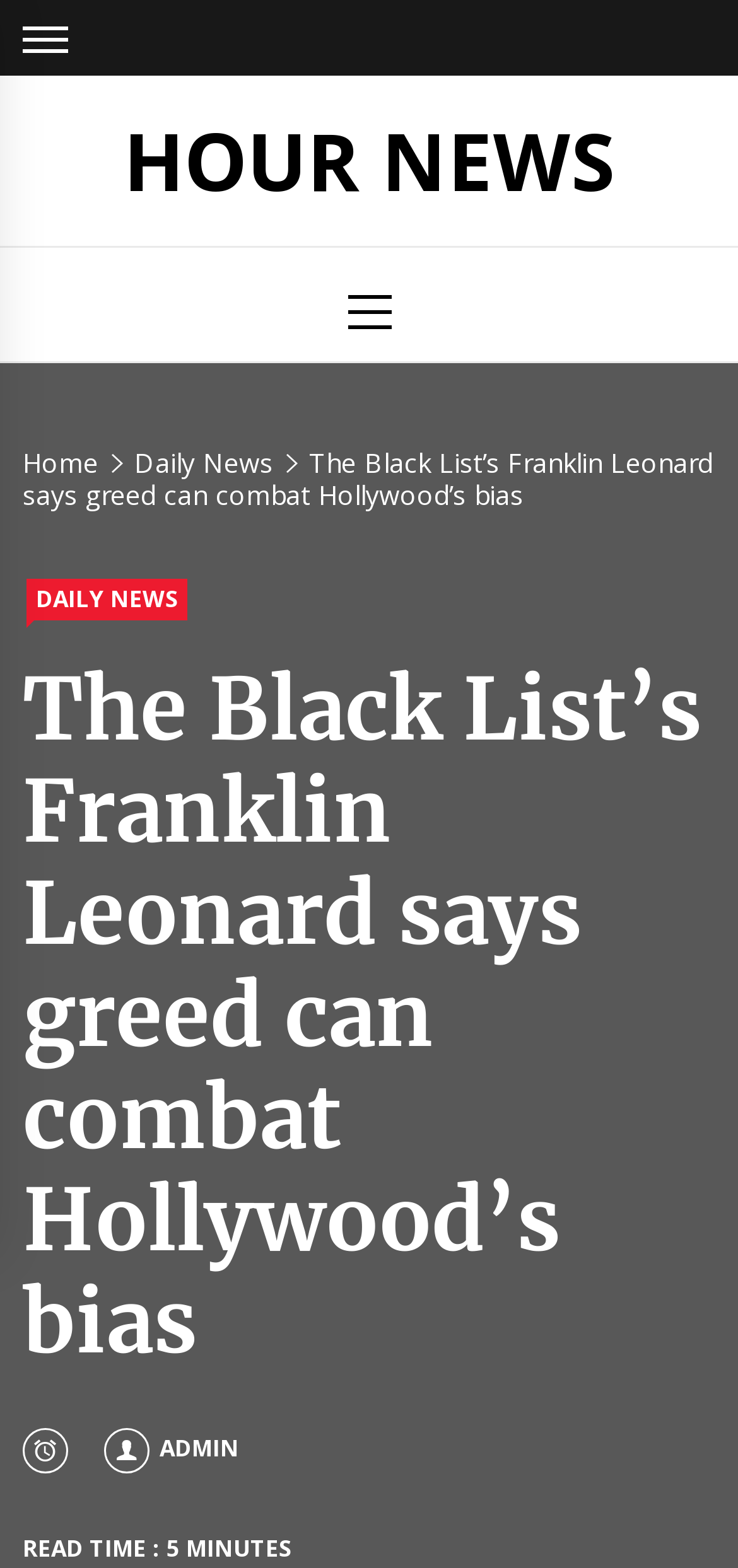Respond to the question below with a concise word or phrase:
What is the estimated time to read the article?

5 minutes